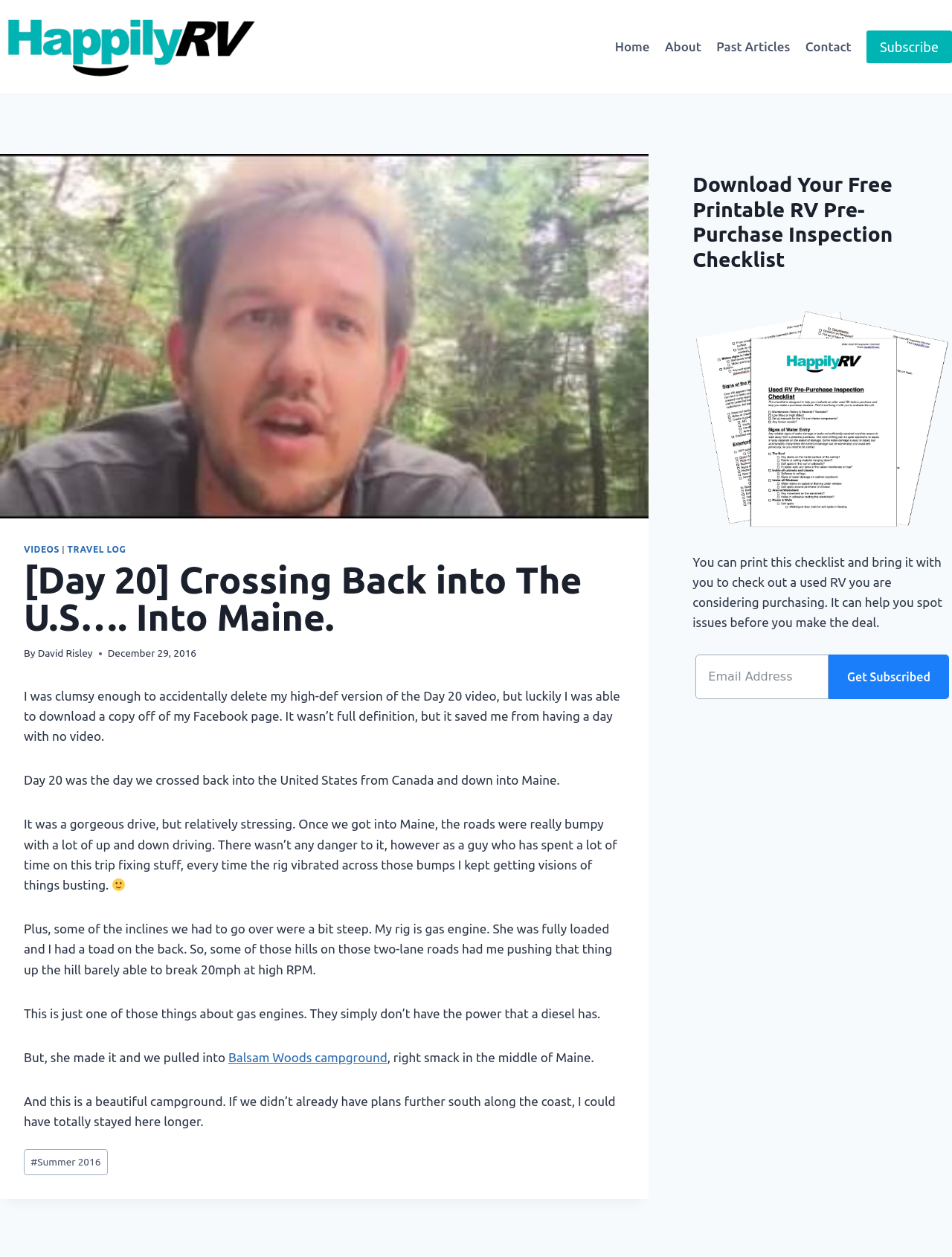Construct a thorough caption encompassing all aspects of the webpage.

This webpage is about a travel blog, specifically a post titled "[Day 20] Crossing Back into The U.S…. Into Maine." The page has a navigation menu at the top right with links to "Home", "About", "Past Articles", and "Contact". There is also a "Subscribe" link at the top right corner.

The main content of the page is an article with a heading that matches the title of the page. The article has several paragraphs of text describing the author's experience crossing back into the United States from Canada and driving into Maine. The text is accompanied by a few images, including a smiling face emoji.

The article is divided into sections with headings, including a section about the author's experience with their RV and the challenges of driving on bumpy roads. There are also links to other related articles and a mention of a campground called Balsam Woods.

At the bottom of the page, there is a footer section with a link to a post tag "#Summer 2016". There is also a section promoting a free downloadable RV pre-purchase inspection checklist, which includes a heading, a figure, and a brief description of the checklist. Below this, there is a form to subscribe to a newsletter with a text box and a "Get Subscribed" button.